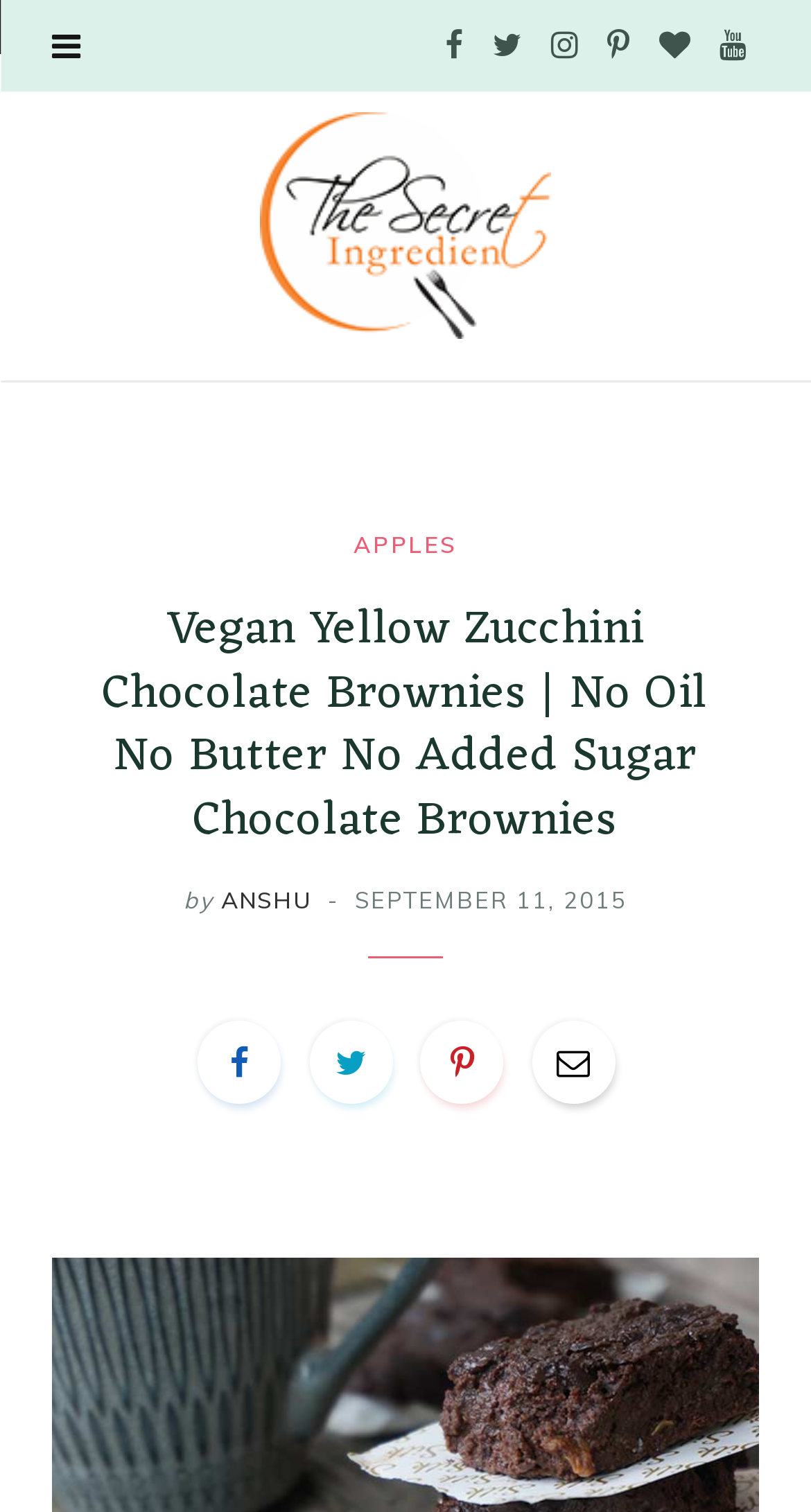How many images are there in the article section?
Use the image to answer the question with a single word or phrase.

1